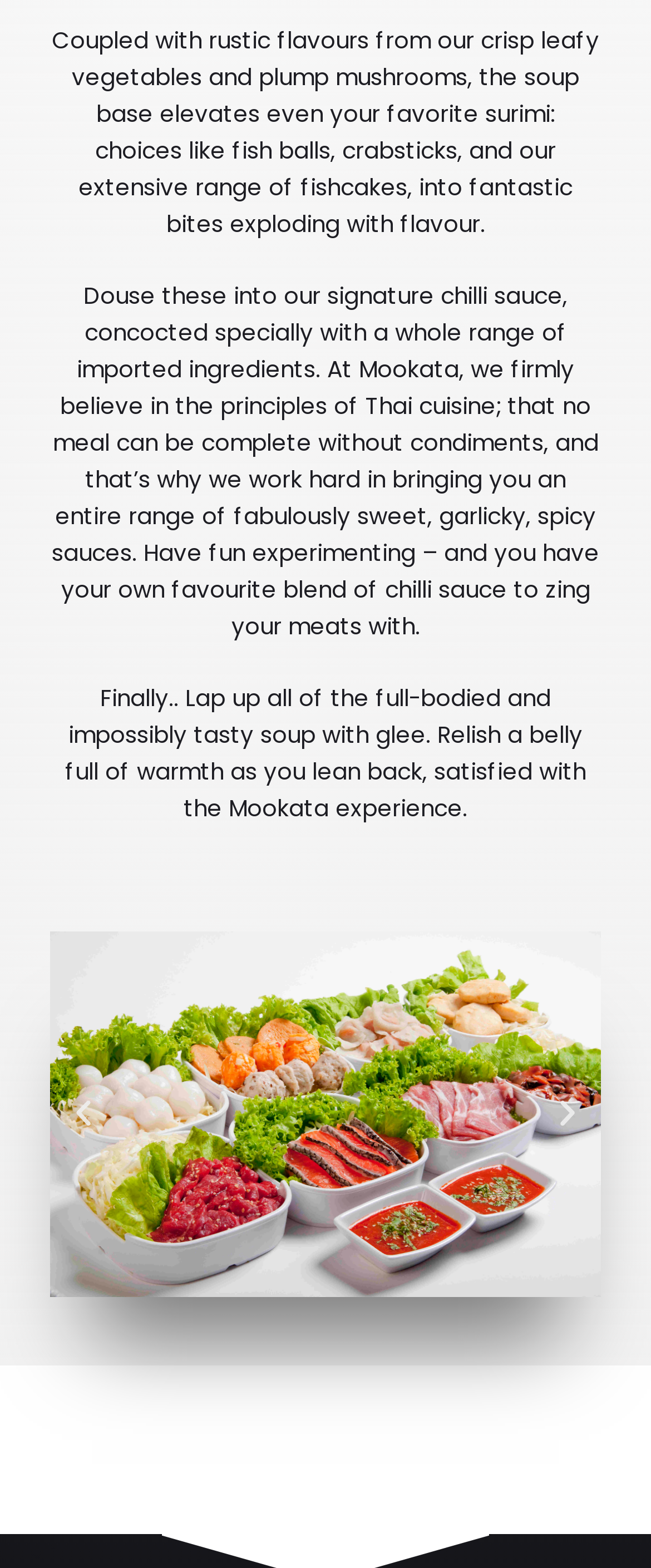Provide a single word or phrase answer to the question: 
What is the main theme of the webpage?

Mookata food experience